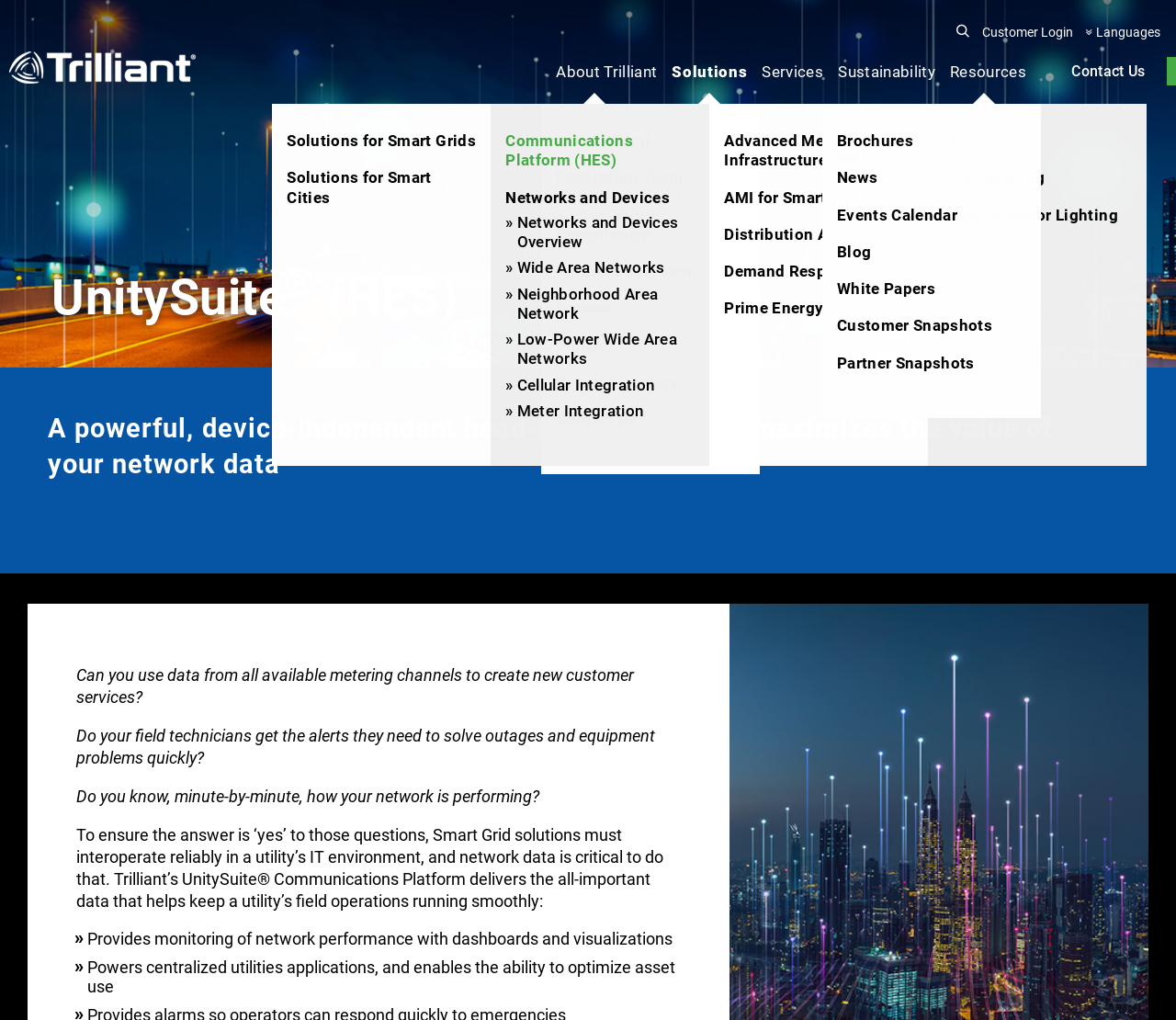Can you identify the bounding box coordinates of the clickable region needed to carry out this instruction: 'Click Trilliant logo'? The coordinates should be four float numbers within the range of 0 to 1, stated as [left, top, right, bottom].

[0.008, 0.051, 0.166, 0.082]